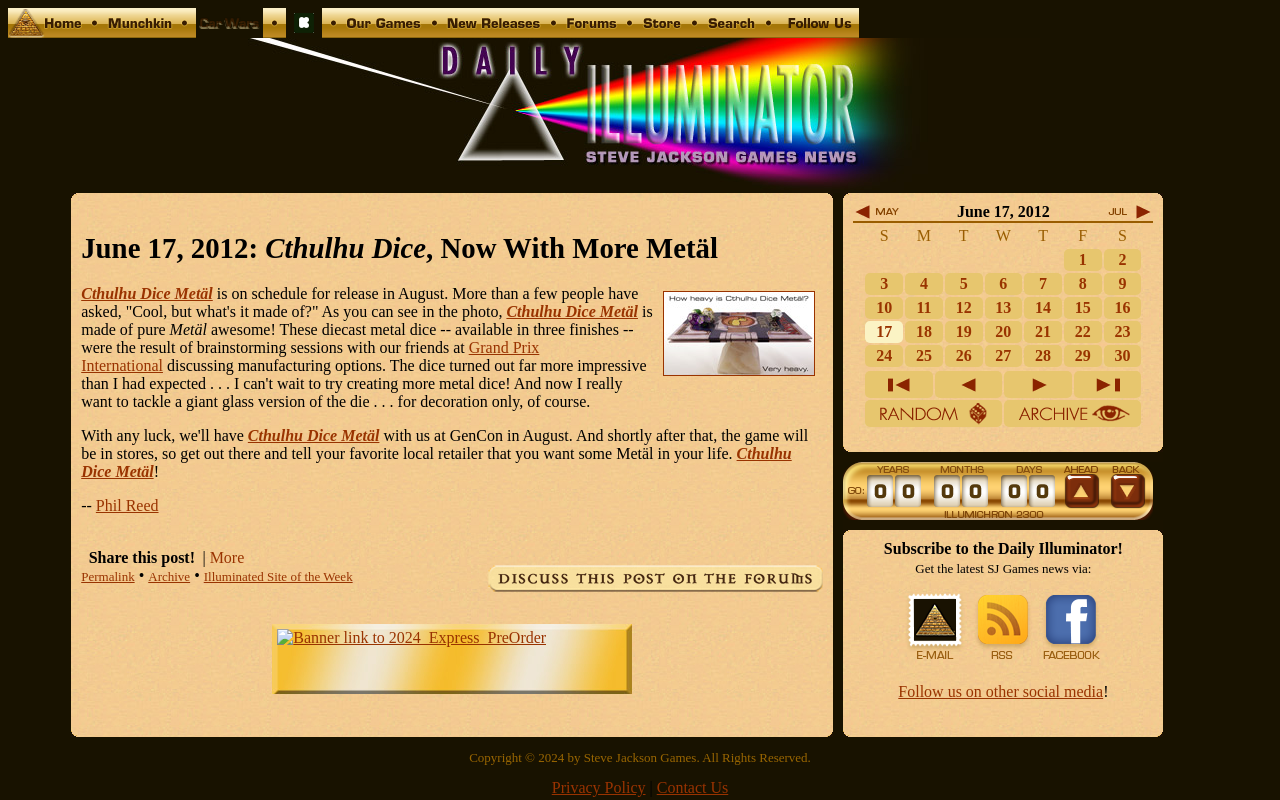Where will the game be available after GenCon?
Answer the question with detailed information derived from the image.

The article mentions that after GenCon, the game will be available in stores, as stated in the sentence 'And shortly after that, the game will be in stores, so get out there and tell your favorite local retailer that you want some Metäl in your life'.